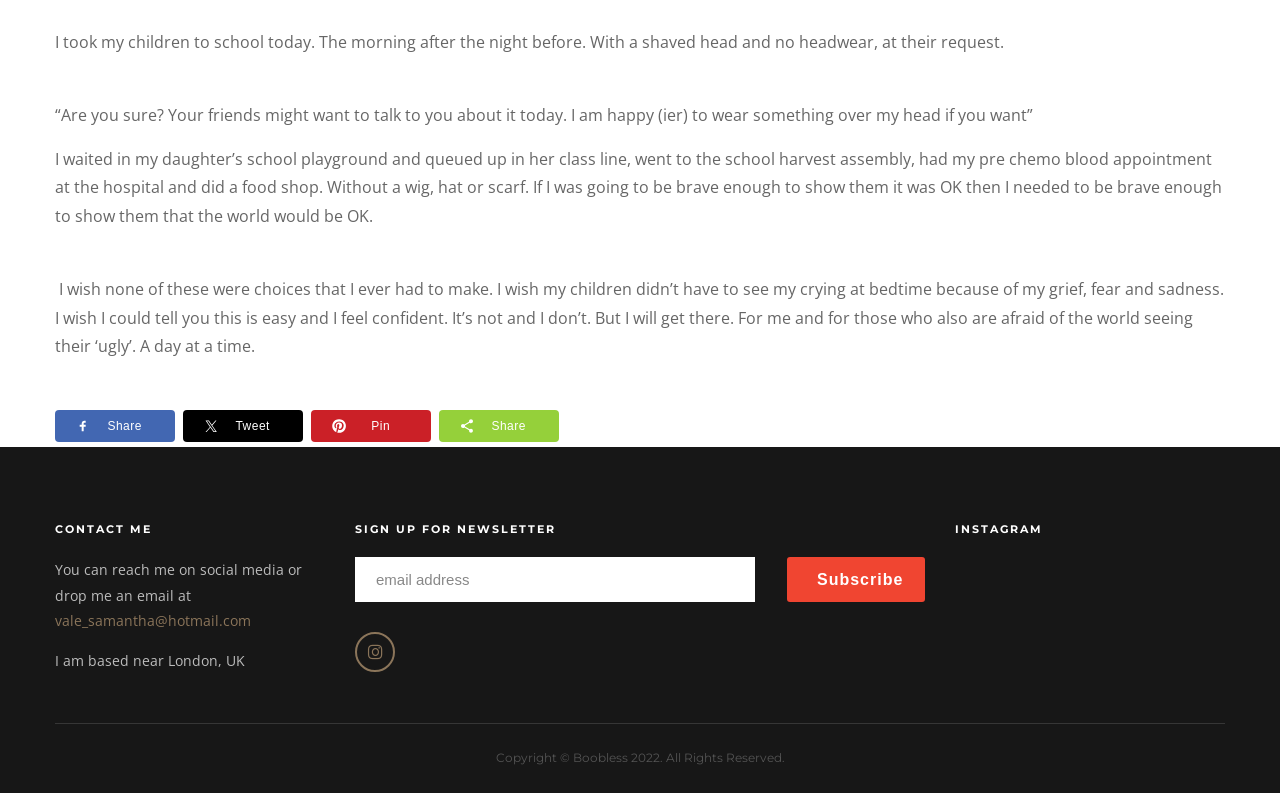What is the purpose of the textbox in the 'SIGN UP FOR NEWSLETTER' section?
Answer the question with just one word or phrase using the image.

To enter email address